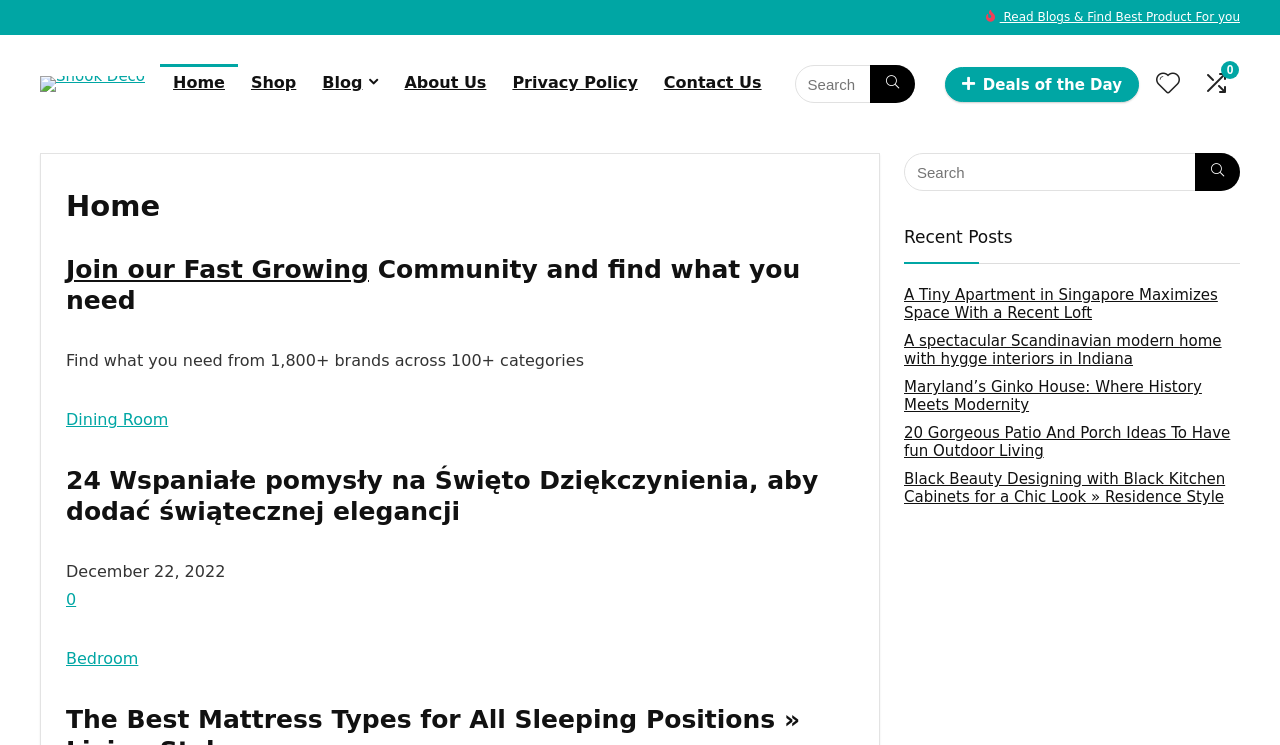Determine the bounding box coordinates for the UI element with the following description: "Dining Room". The coordinates should be four float numbers between 0 and 1, represented as [left, top, right, bottom].

[0.052, 0.55, 0.131, 0.576]